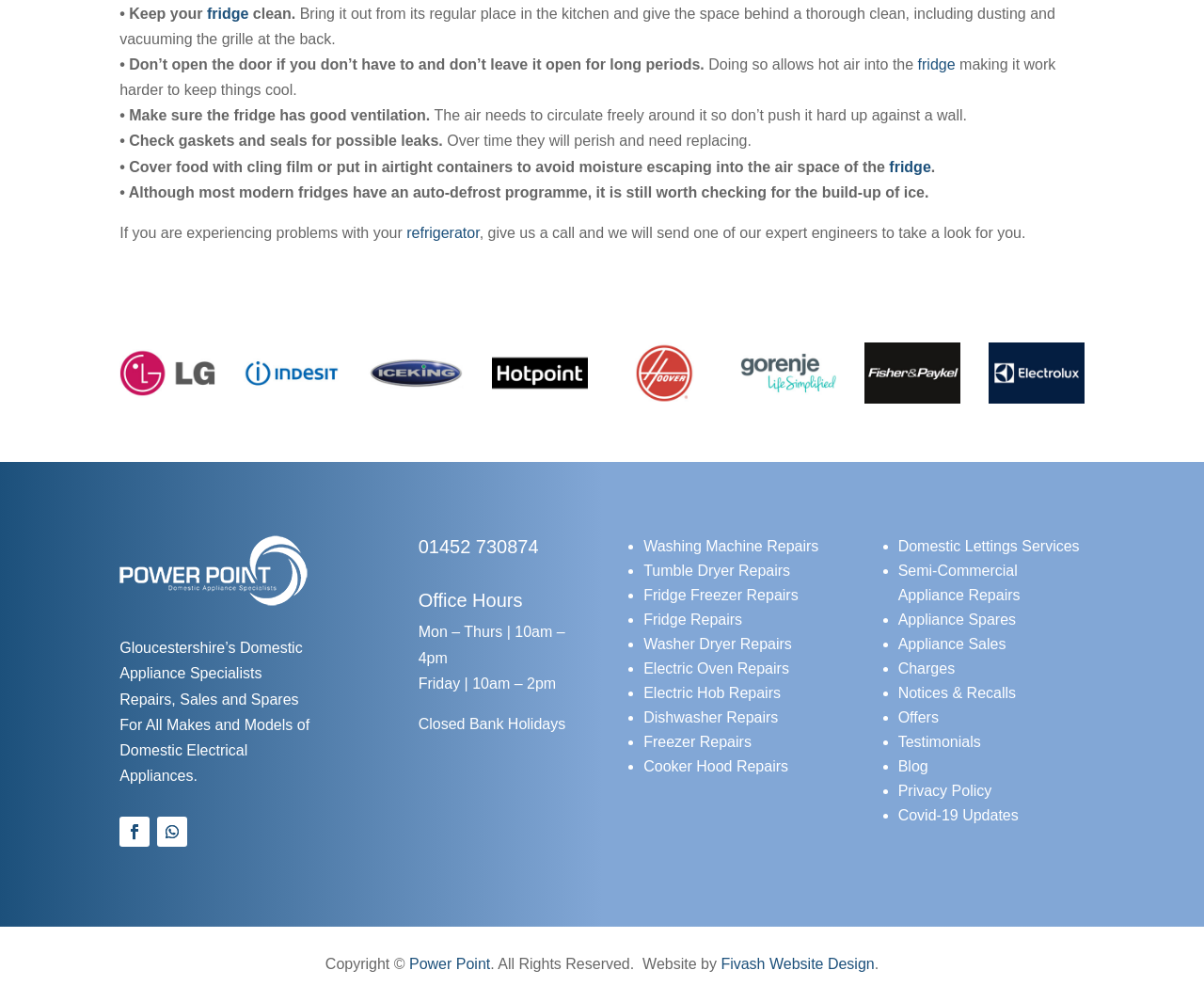What is the phone number for the office?
Provide a thorough and detailed answer to the question.

The phone number for the office is listed under the 'Office Hours' section of the webpage, which also provides information on the office hours and contact information.